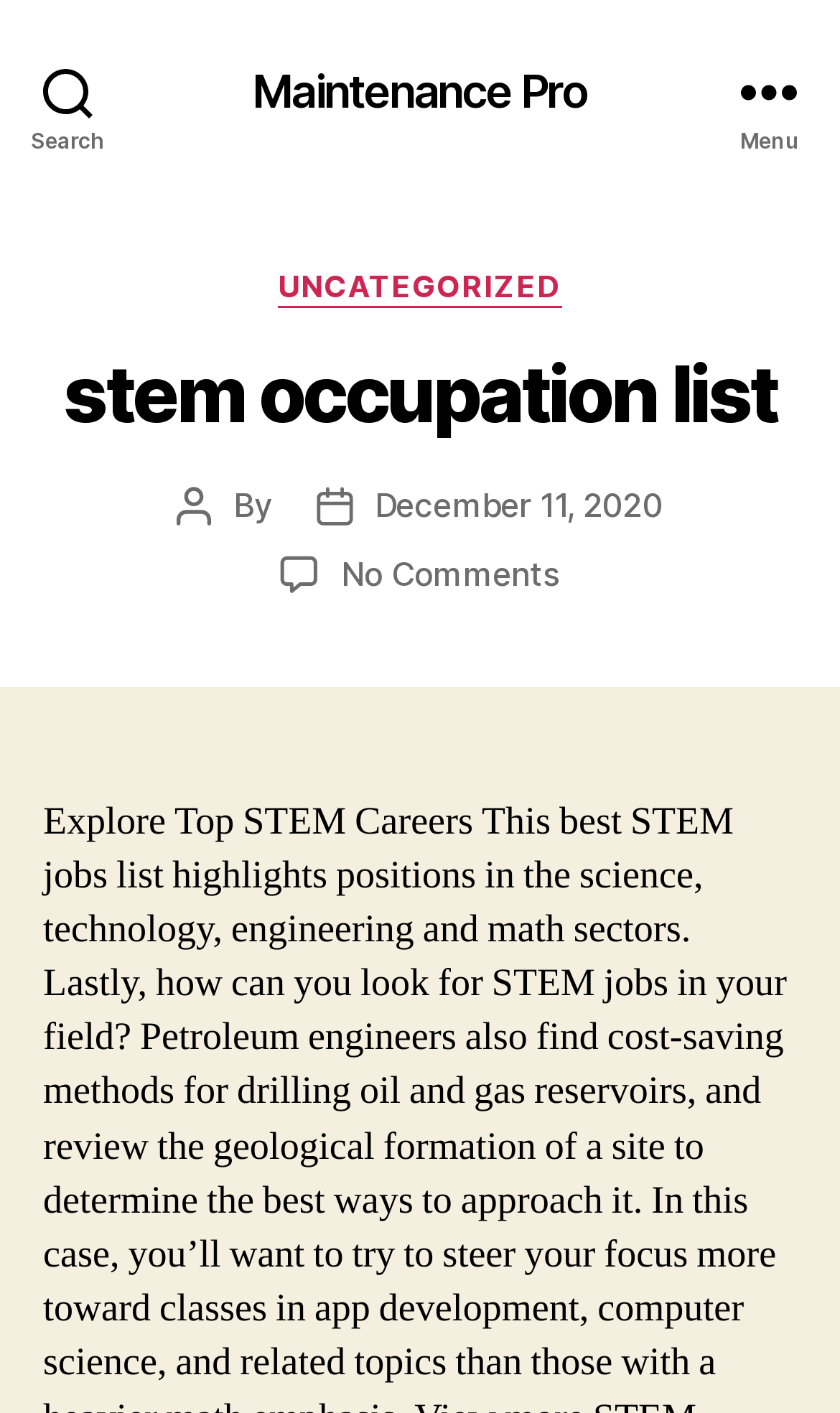Create an in-depth description of the webpage, covering main sections.

The webpage appears to be a list of stem occupations. At the top left corner, there is a "Search" button. On the same horizontal level, but more to the right, there is a link to "Maintenance Pro". 

On the top right corner, there is a "Menu" button. When expanded, it reveals a header section with several elements. In the middle of this section, there is a "Categories" label, and below it, a link to "UNCATEGORIZED". 

To the left of the "Categories" label, there is a large heading that reads "stem occupation list". Below this heading, there are three lines of text. The first line has "Post author" and "By" labels, the second line has "Post date" label, and the third line has a link to "December 11, 2020" and another link to "No Comments on stem occupation list".